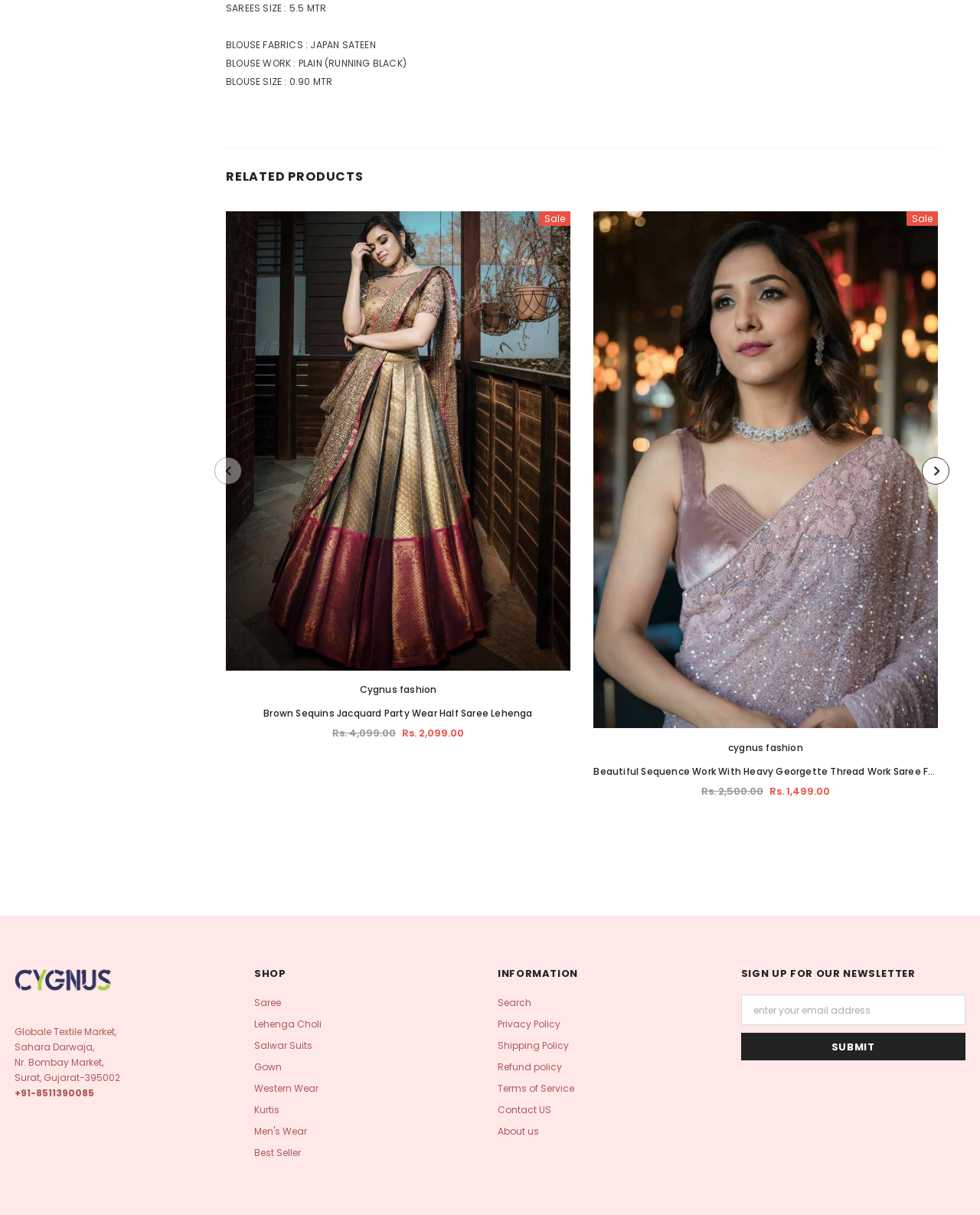Using the information in the image, could you please answer the following question in detail:
What is the address of Globale Textile Market?

The address of Globale Textile Market is mentioned in the StaticText elements at the bottom of the webpage, which provide the detailed address including the street, city, state, and pincode.